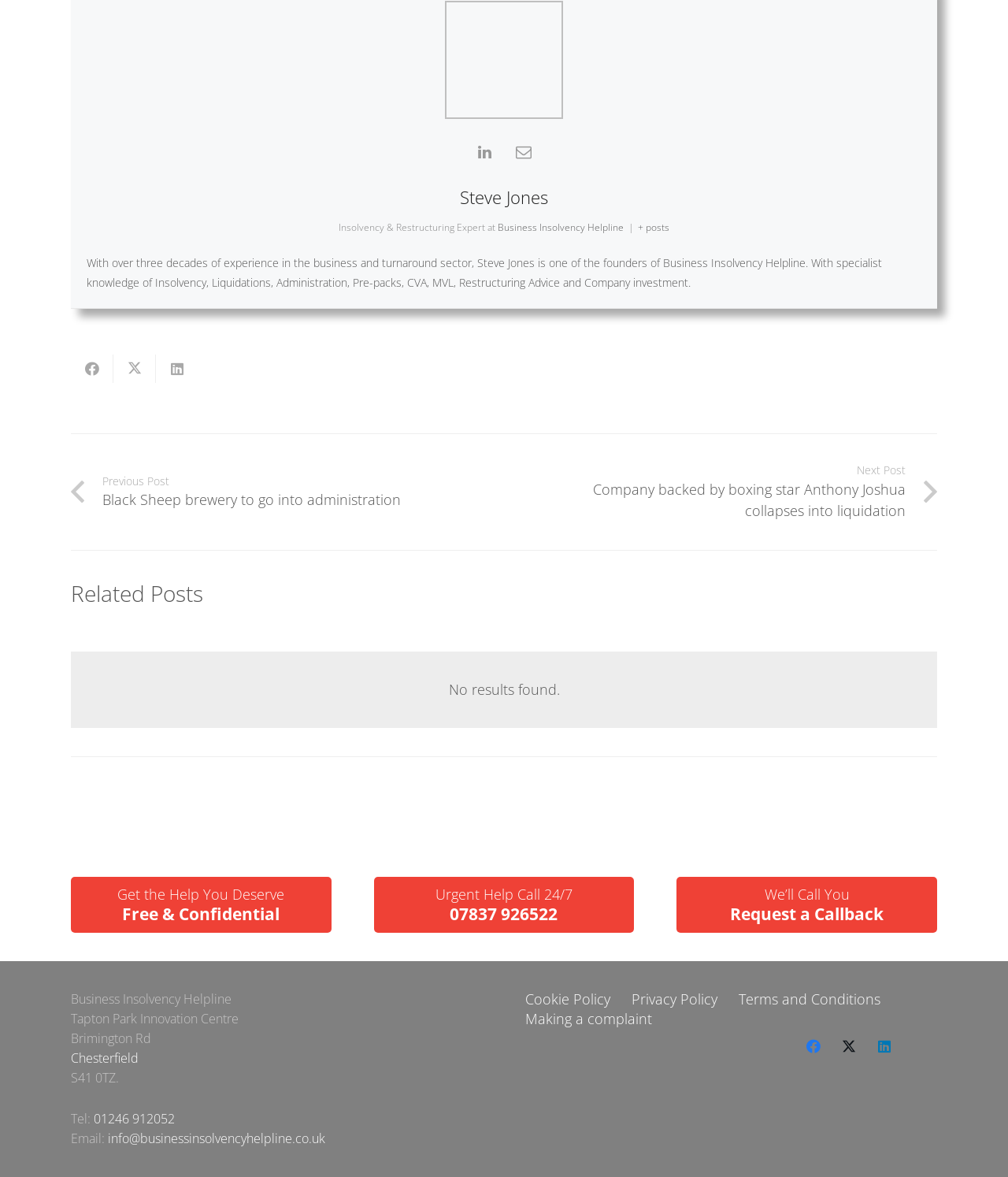Identify the bounding box coordinates for the element you need to click to achieve the following task: "Share this". Provide the bounding box coordinates as four float numbers between 0 and 1, in the form [left, top, right, bottom].

[0.07, 0.301, 0.112, 0.325]